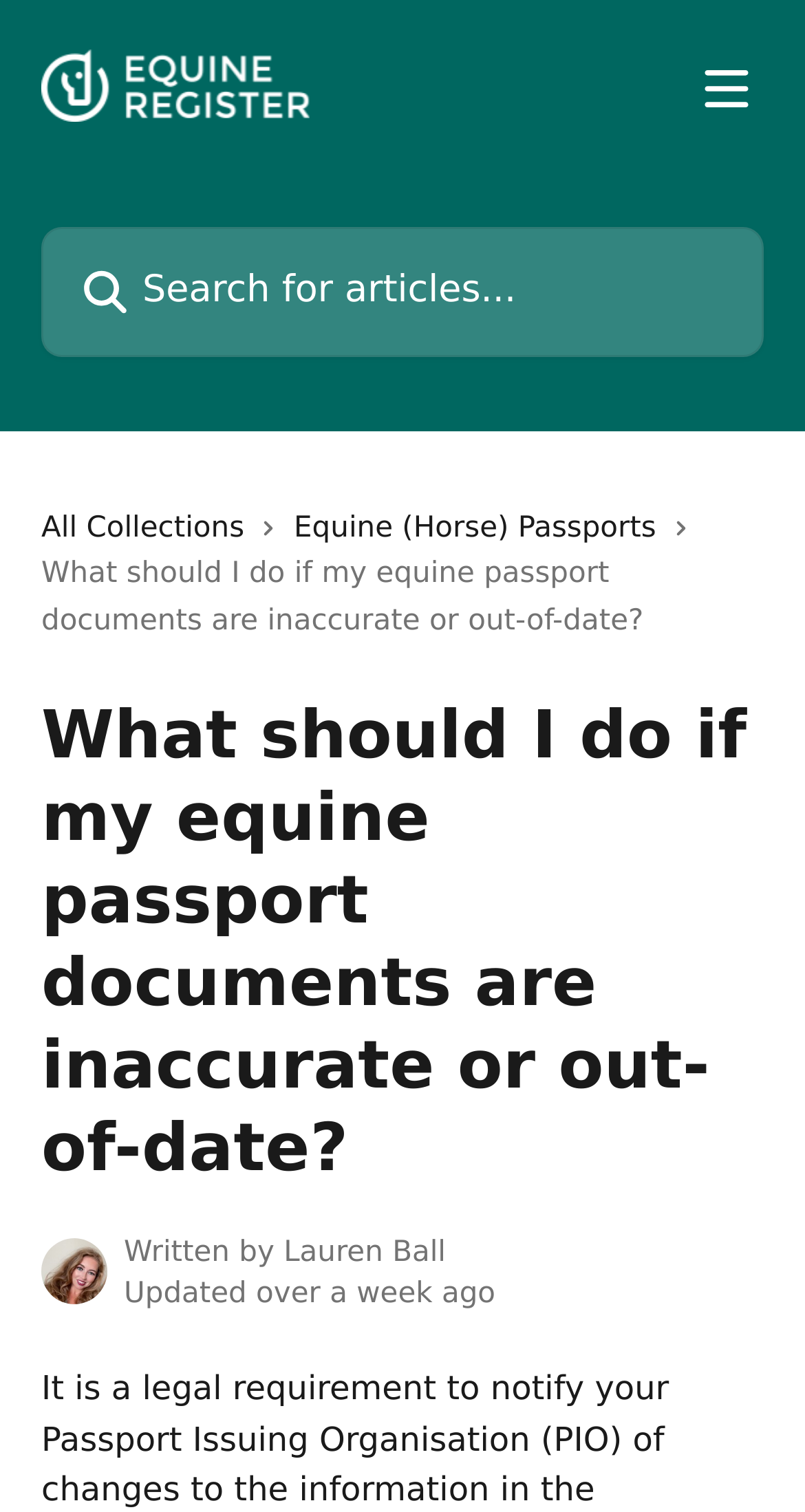Detail the features and information presented on the webpage.

The webpage is about the Equine Register Help Center, specifically focusing on the topic "What should I do if my equine passport documents are inaccurate or out-of-date?" The page has a main section that occupies most of the screen, with a header section at the top.

In the top-left corner, there is a link to the Equine Register Help Center, accompanied by an image with the same name. Next to it, on the top-right corner, is a button labeled "Open menu" with an associated image. Below the button, there is a search bar with a placeholder text "Search for articles..." and a small image to its left.

Below the header section, there are three links: "All Collections", "Equine (Horse) Passports", and another link with no text. Each link has an associated image to its right. The main topic of the page, "What should I do if my equine passport documents are inaccurate or out-of-date?", is displayed in a large font below the links.

Further down, there is a section with an image of a person, Lauren Ball, and two lines of text: "Written by" and "Updated over a week ago". This section is likely the author information and update timestamp for the article.